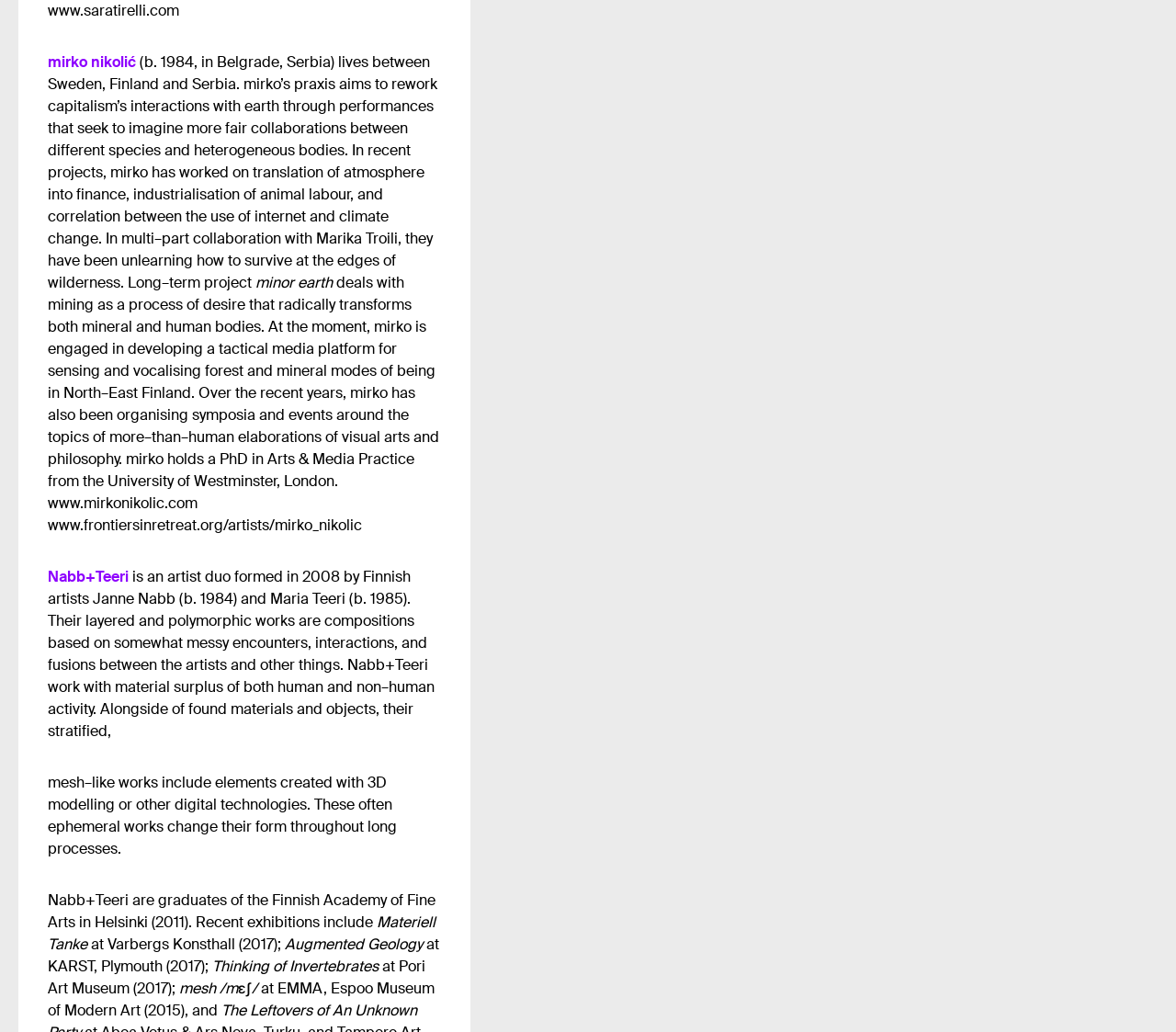What is Mirko Nikolić's profession?
Provide a one-word or short-phrase answer based on the image.

Artist